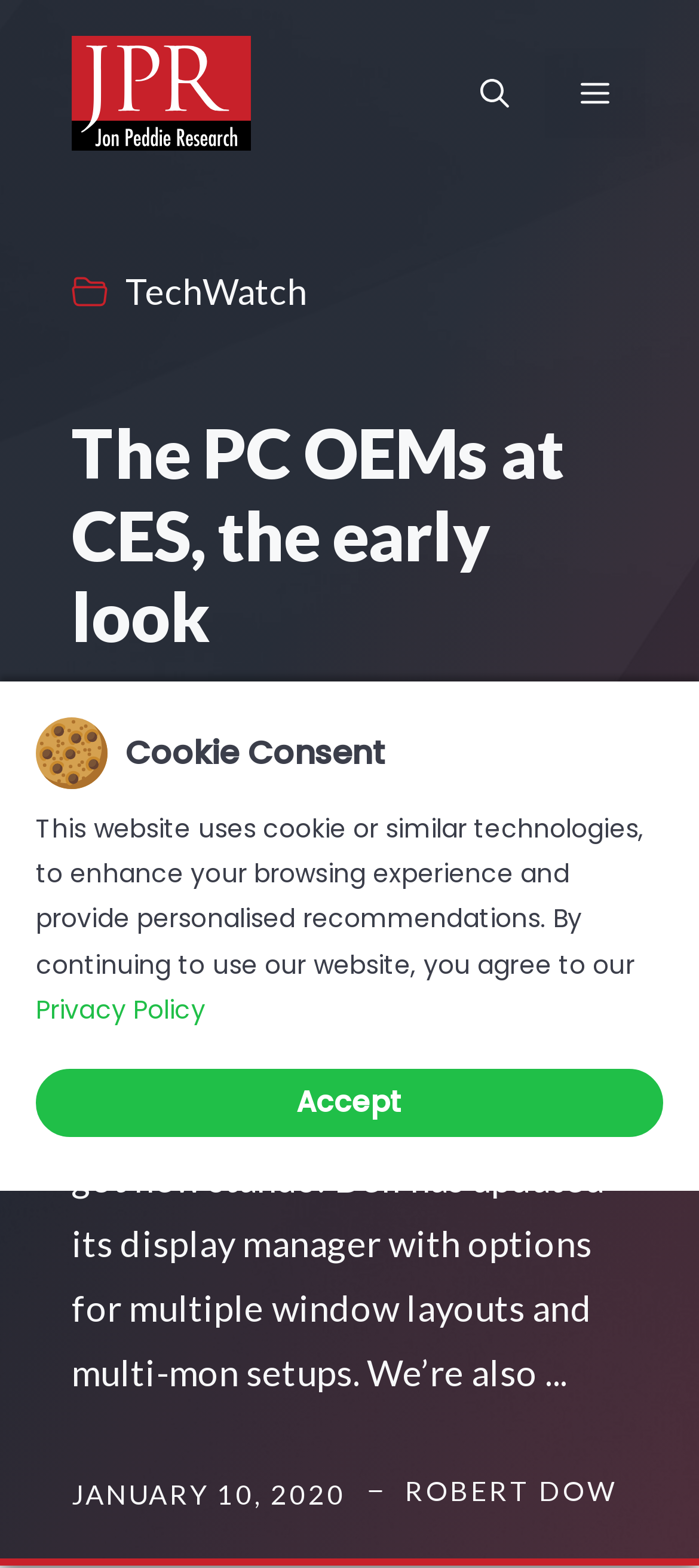Please respond to the question using a single word or phrase:
What is the purpose of the button at the bottom?

Accept